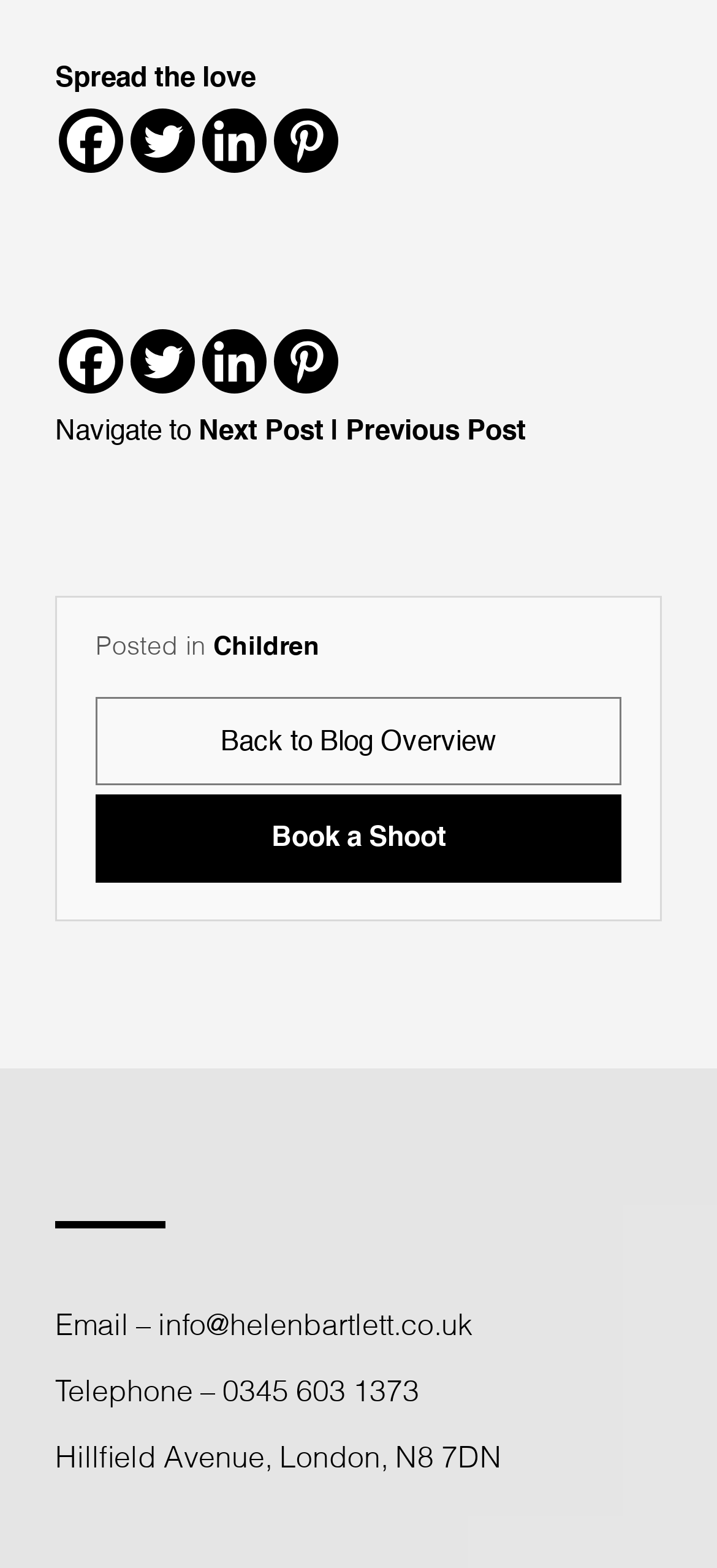What is the telephone number provided?
Carefully examine the image and provide a detailed answer to the question.

I examined the footer section of the webpage and found the 'Telephone –' label, followed by the telephone number '0345 603 1373'.